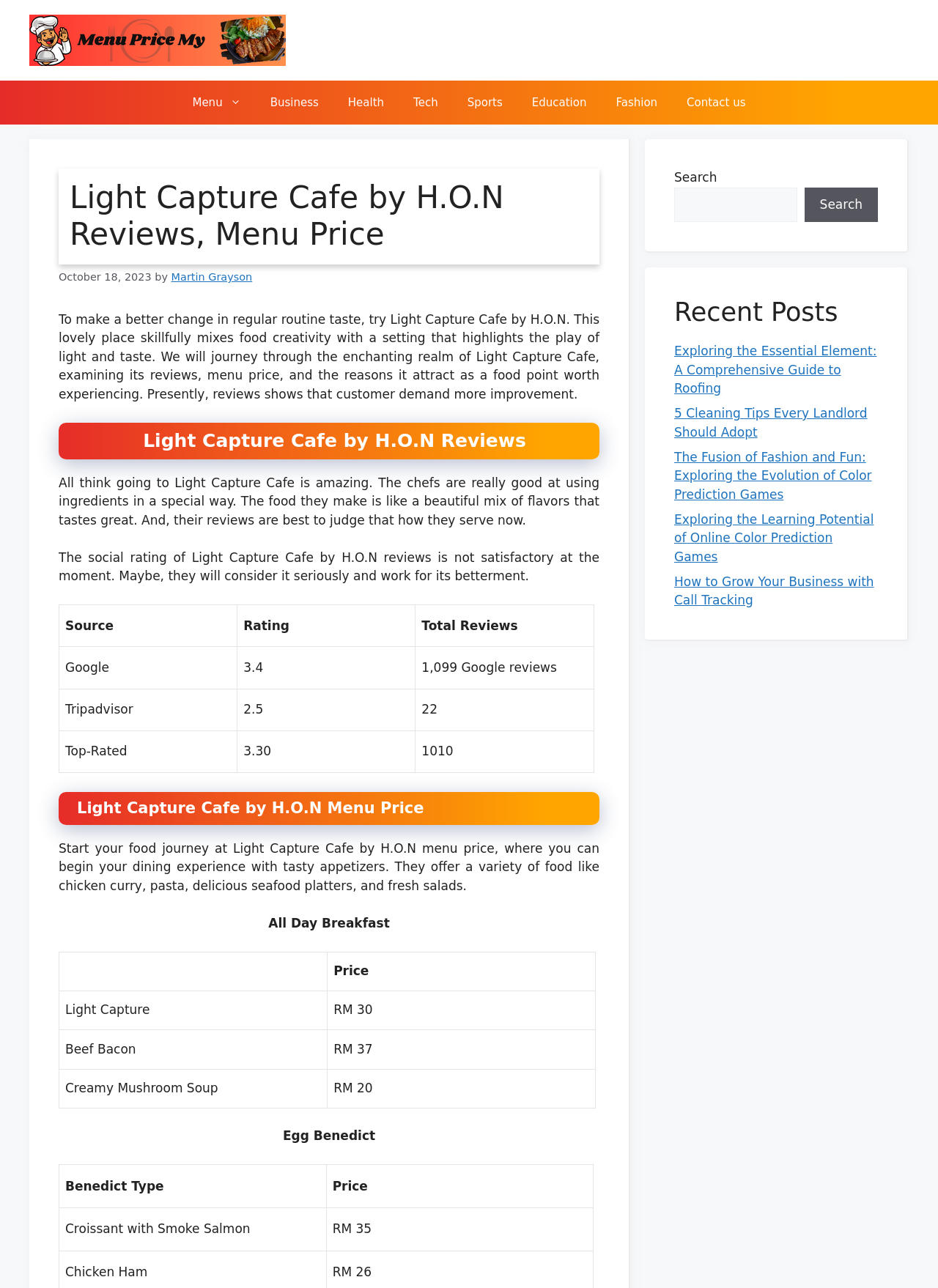Find the bounding box coordinates of the element you need to click on to perform this action: 'Search for something'. The coordinates should be represented by four float values between 0 and 1, in the format [left, top, right, bottom].

[0.719, 0.145, 0.85, 0.172]